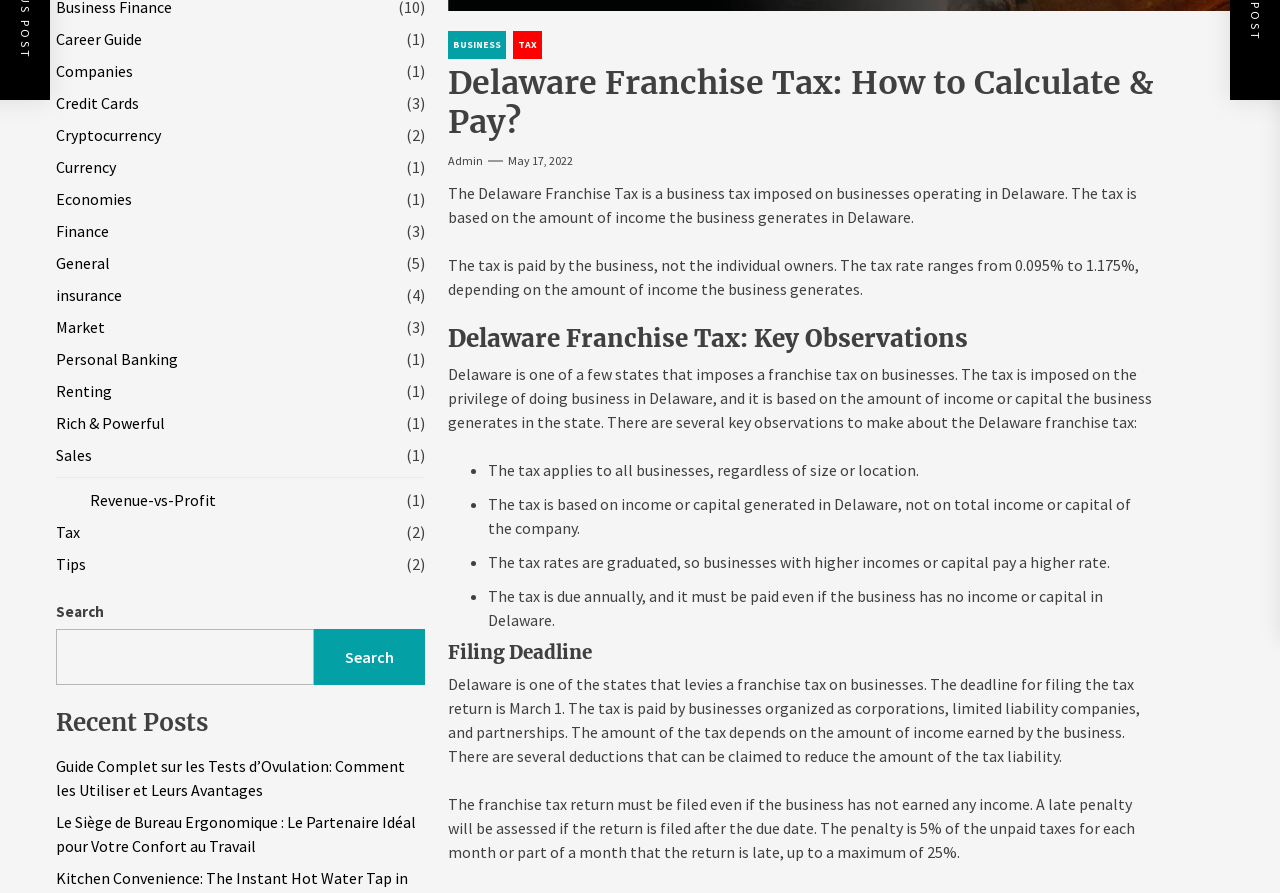Based on the element description Credit Cards, identify the bounding box of the UI element in the given webpage screenshot. The coordinates should be in the format (top-left x, top-left y, bottom-right x, bottom-right y) and must be between 0 and 1.

[0.044, 0.102, 0.114, 0.129]